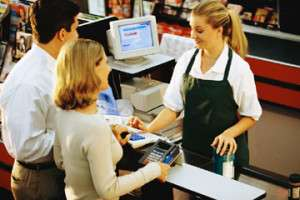Detail everything you observe in the image.

The image depicts a cashier engaging with customers at a retail checkout. A woman stands at the counter, holding a card to make a payment, while another person attentively observes the transaction. The cashier, wearing an apron, is in the process of assisting the customers, showcasing essential customer service skills crucial for success in this role. Behind the cashier, a computer monitor displays transaction details, reflecting a typical working environment in retail. This visual emphasizes the importance of excellent service and effective communication in cashier roles, as highlighted in the accompanying text about the responsibilities and tasks of cashiers.